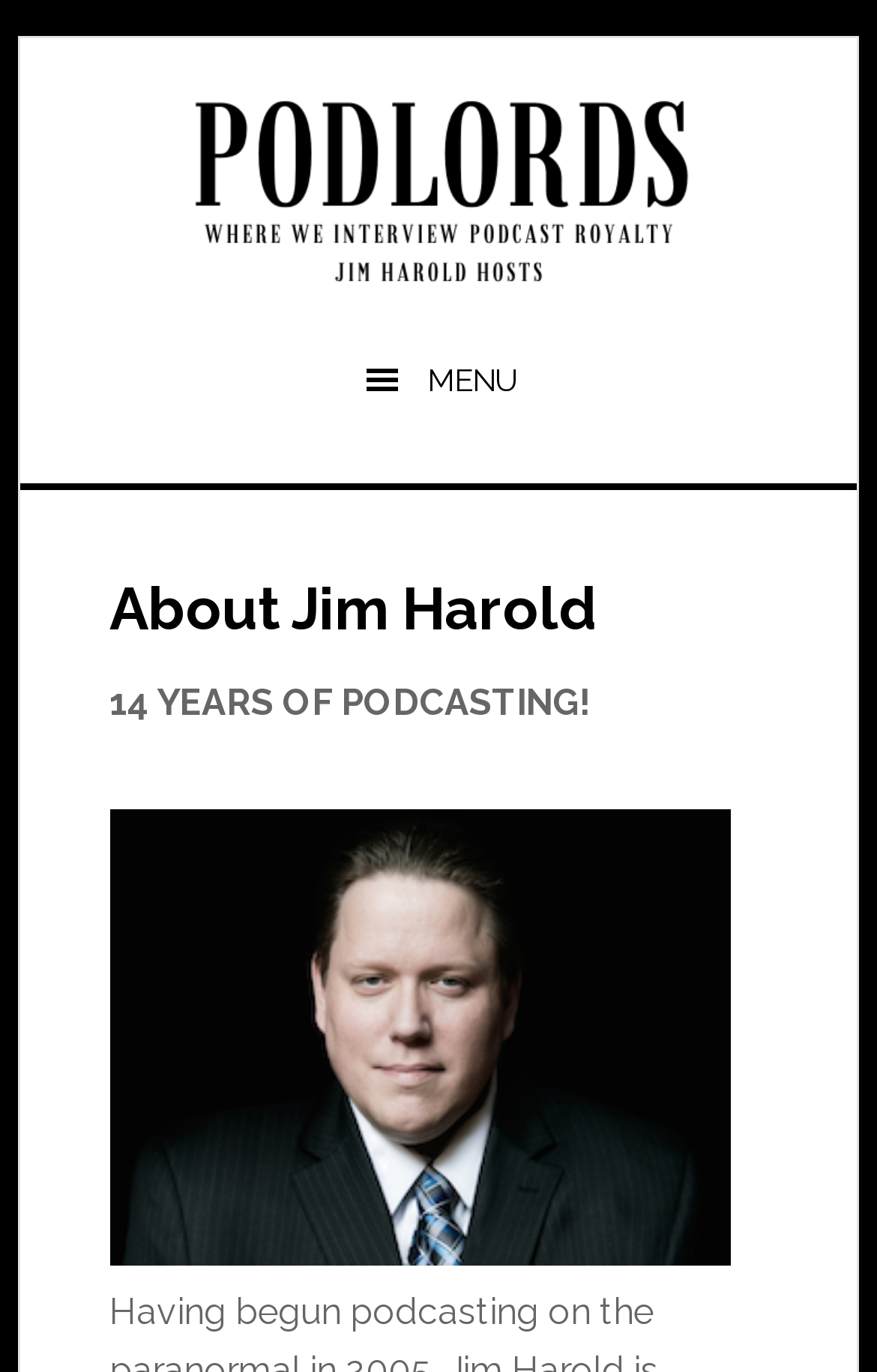Provide a one-word or short-phrase answer to the question:
What is the name of the person featured on this webpage?

Jim Harold